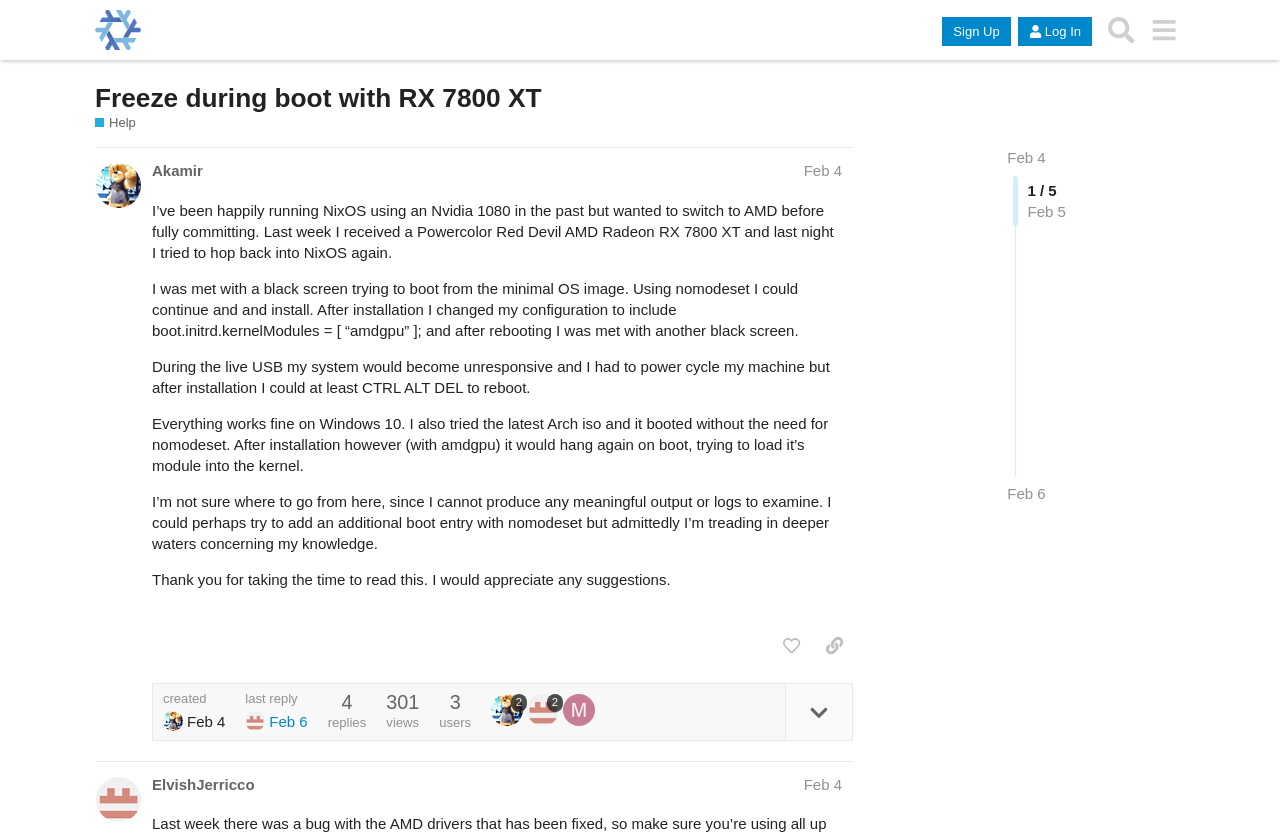Determine the bounding box coordinates for the UI element described. Format the coordinates as (top-left x, top-left y, bottom-right x, bottom-right y) and ensure all values are between 0 and 1. Element description: title="expand topic details"

[0.613, 0.822, 0.666, 0.888]